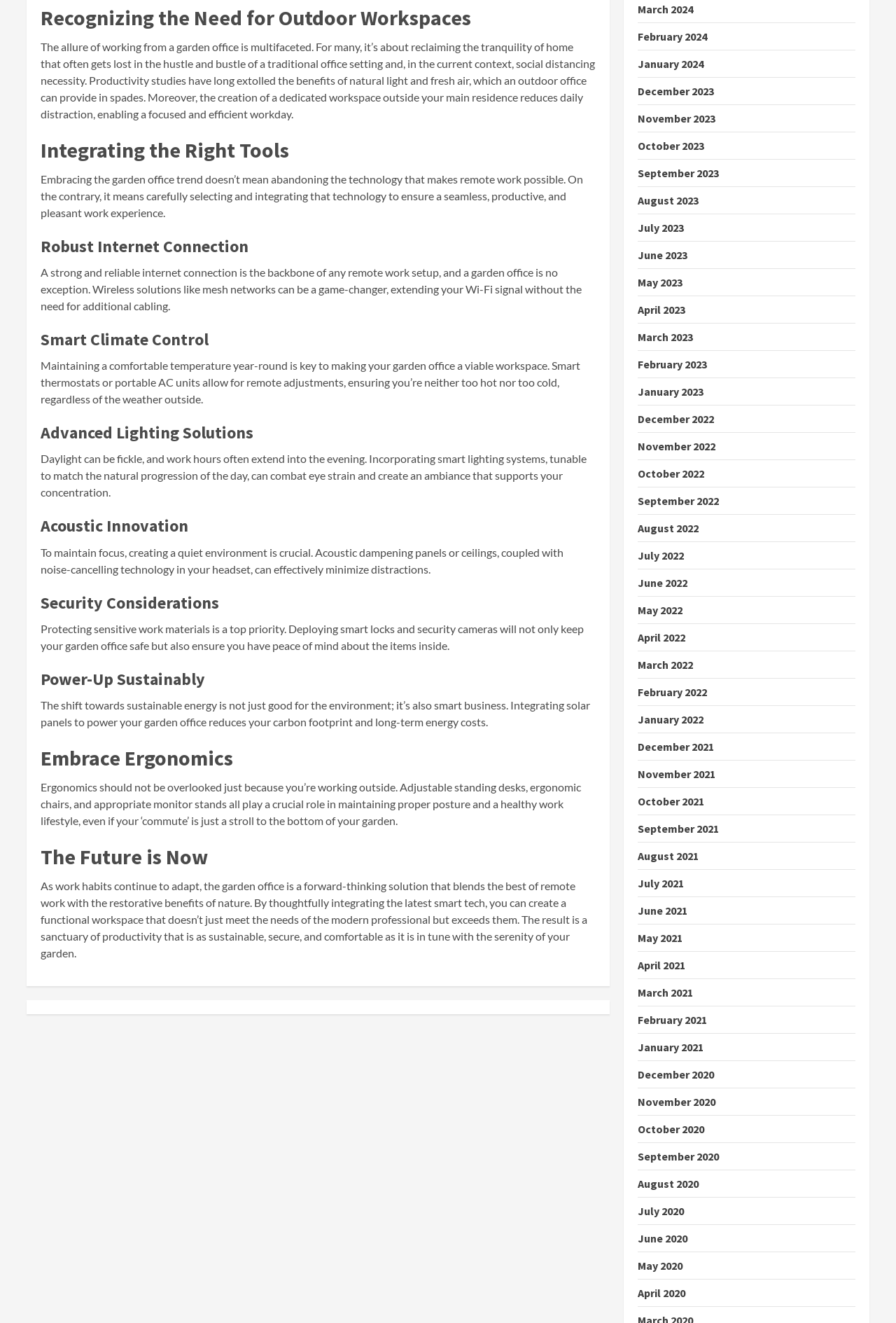Locate the bounding box coordinates of the area that needs to be clicked to fulfill the following instruction: "Visit the UK essay writing homepage". The coordinates should be in the format of four float numbers between 0 and 1, namely [left, top, right, bottom].

None